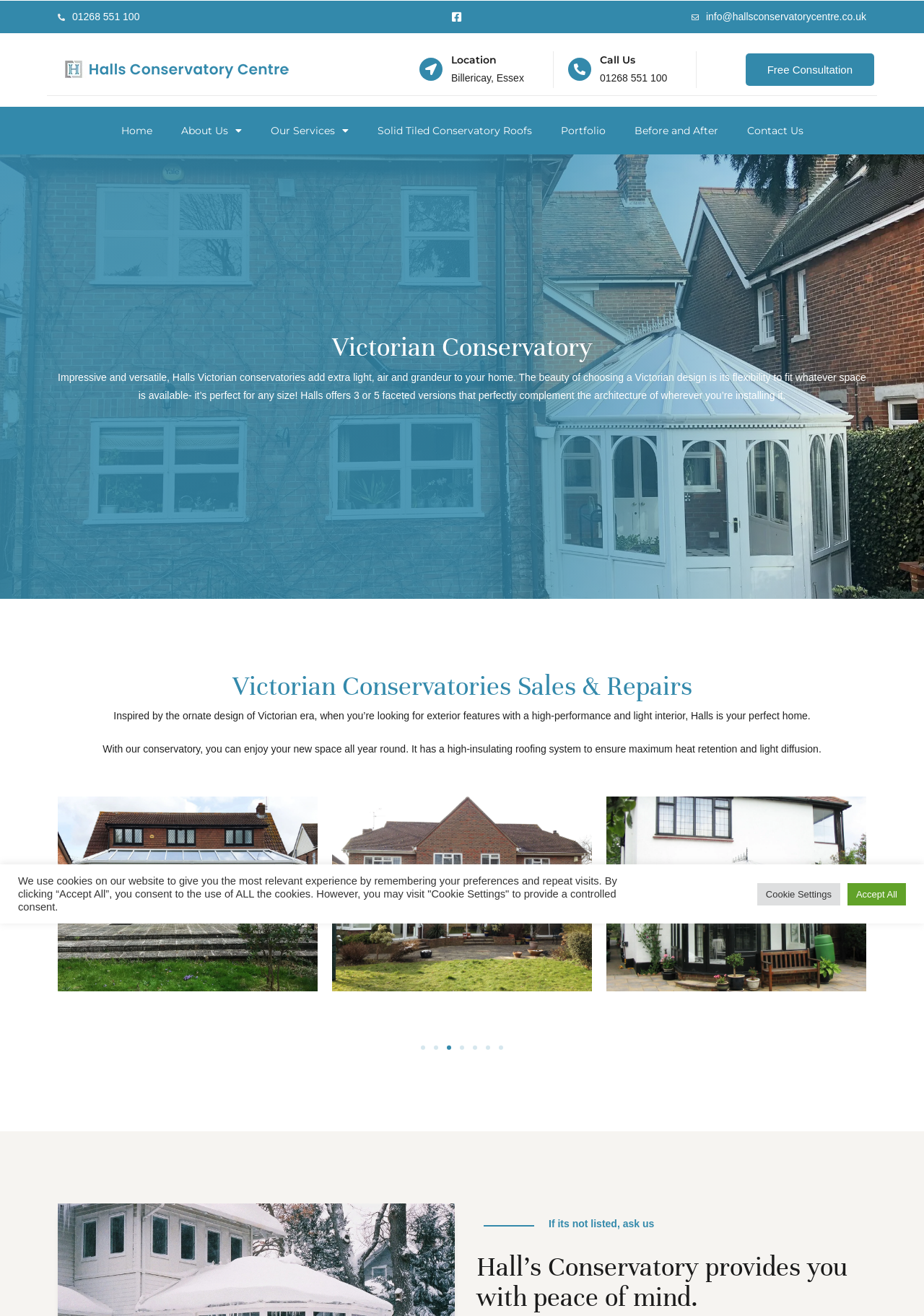Provide the bounding box coordinates of the HTML element described by the text: "alt="Halls Conservatory Centre logo"". The coordinates should be in the format [left, top, right, bottom] with values between 0 and 1.

[0.066, 0.044, 0.316, 0.062]